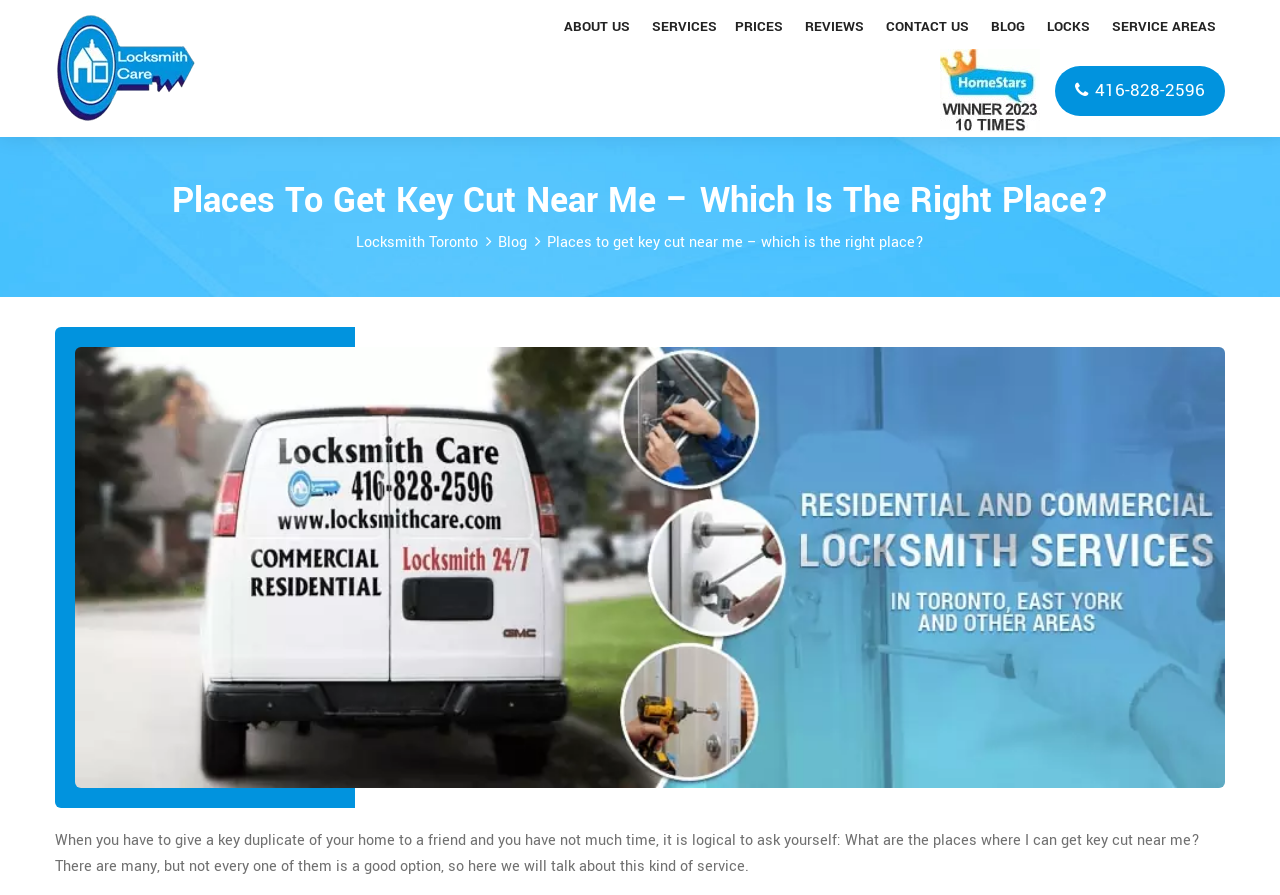Identify the main title of the webpage and generate its text content.

Places To Get Key Cut Near Me – Which Is The Right Place?